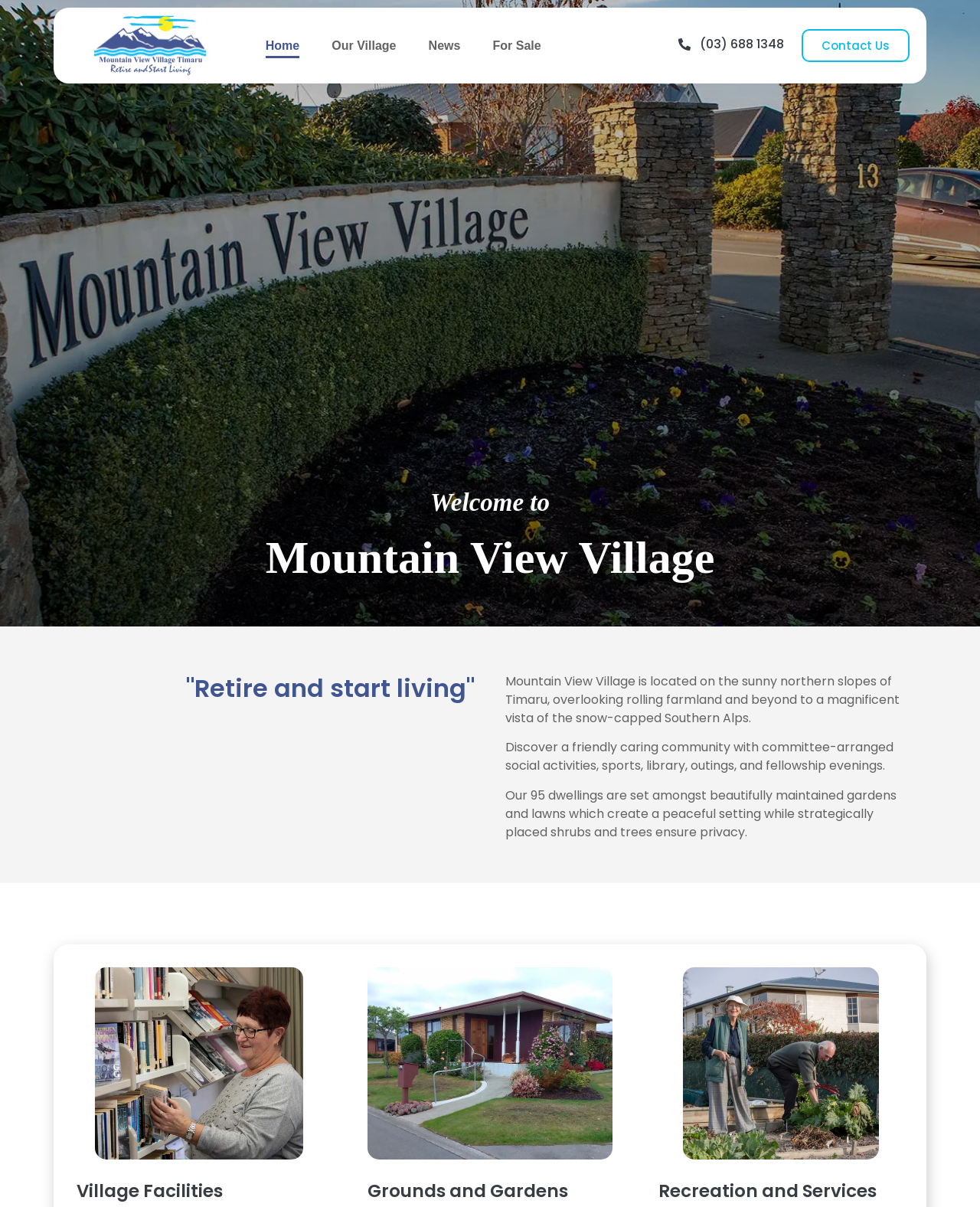What is the location of Mountain View Village?
Respond with a short answer, either a single word or a phrase, based on the image.

Timaru